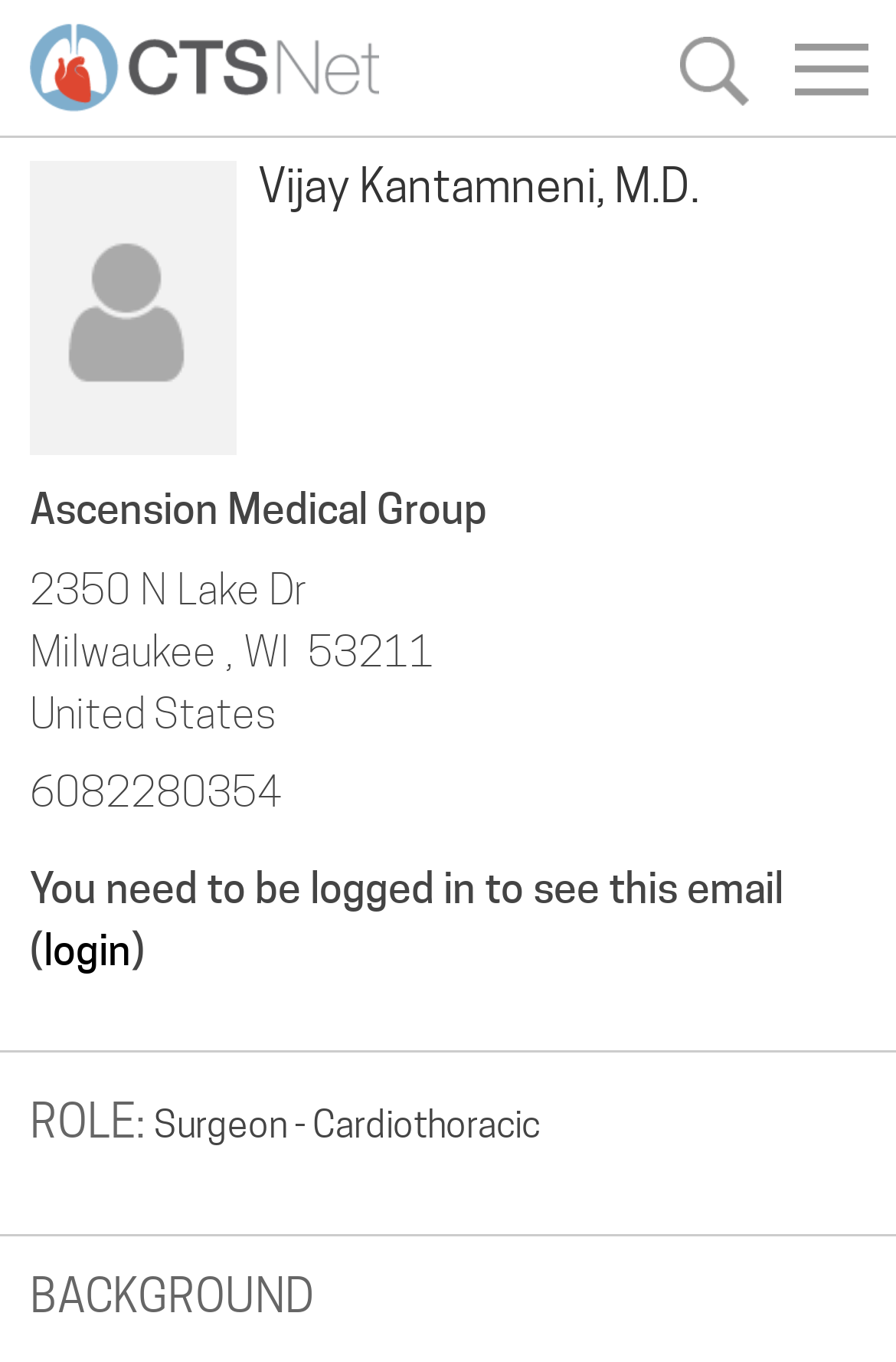What is the city where the doctor's office is located?
Look at the screenshot and respond with a single word or phrase.

Milwaukee